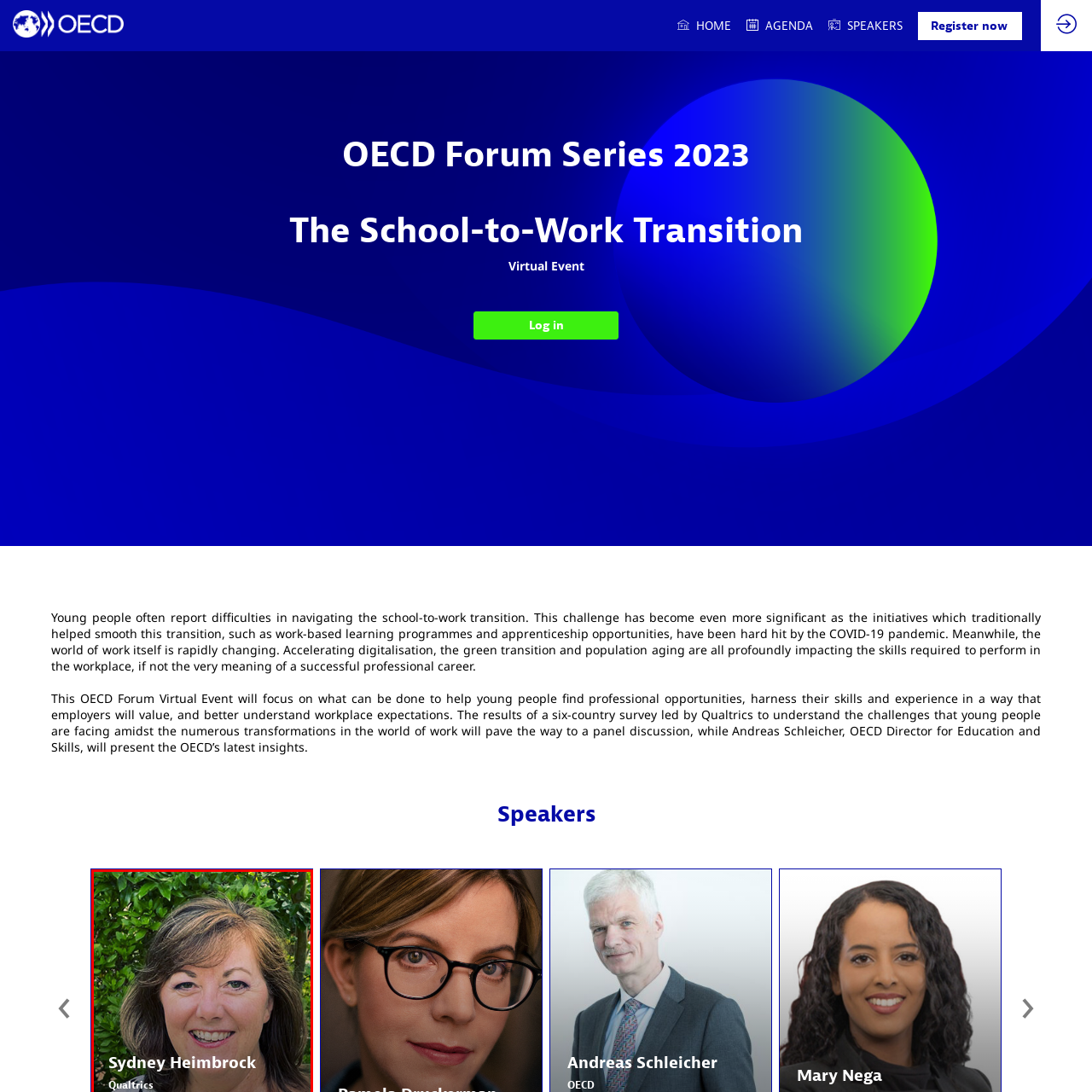Analyze the picture within the red frame, What is the purpose of the virtual event? 
Provide a one-word or one-phrase response.

to explore actionable solutions